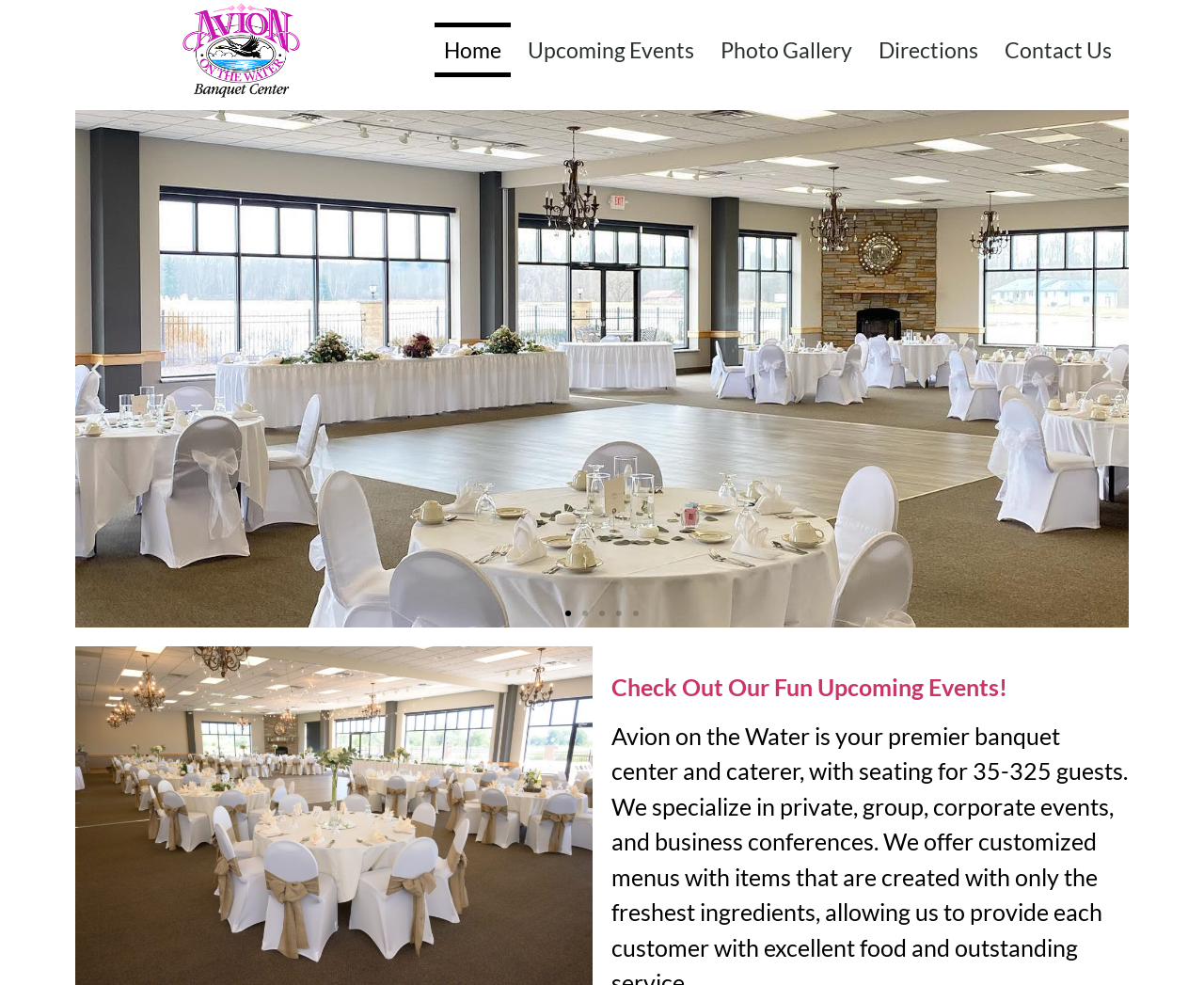Please provide the bounding box coordinates for the UI element as described: "Directions". The coordinates must be four floats between 0 and 1, represented as [left, top, right, bottom].

[0.722, 0.023, 0.82, 0.079]